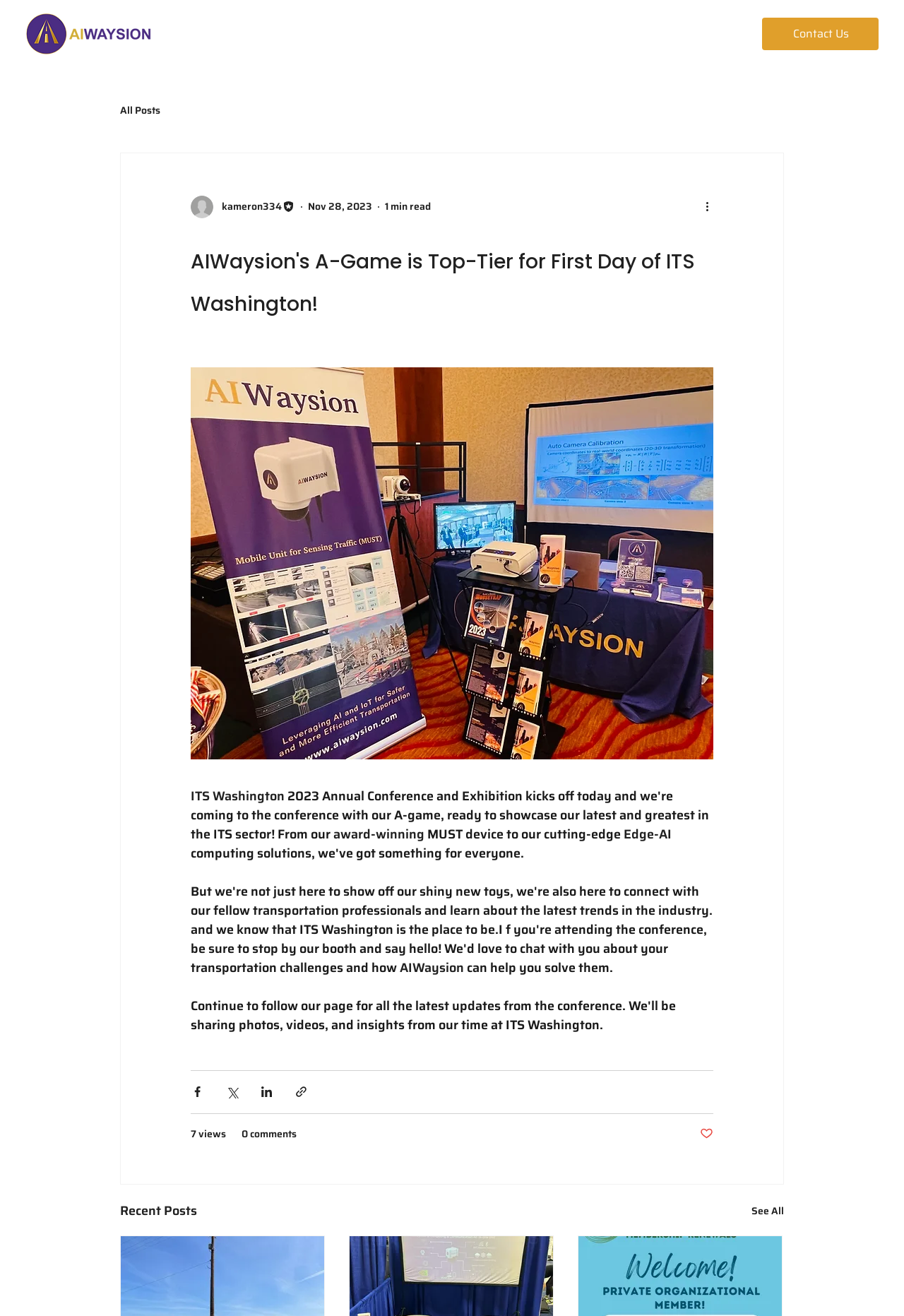What is the company name?
Please provide a single word or phrase in response based on the screenshot.

AIWaysion